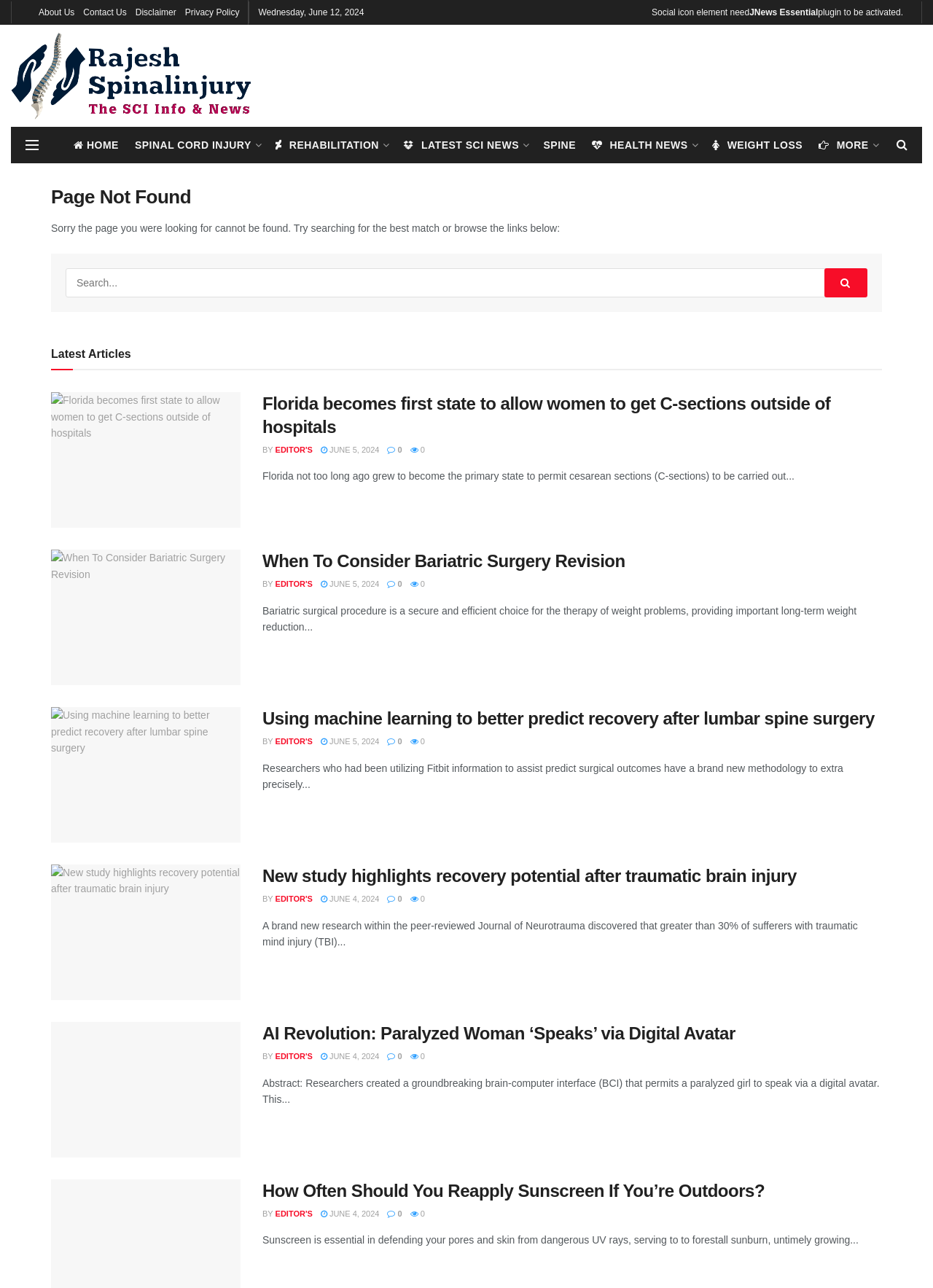Determine the bounding box coordinates of the area to click in order to meet this instruction: "Search for something".

[0.07, 0.208, 0.93, 0.231]